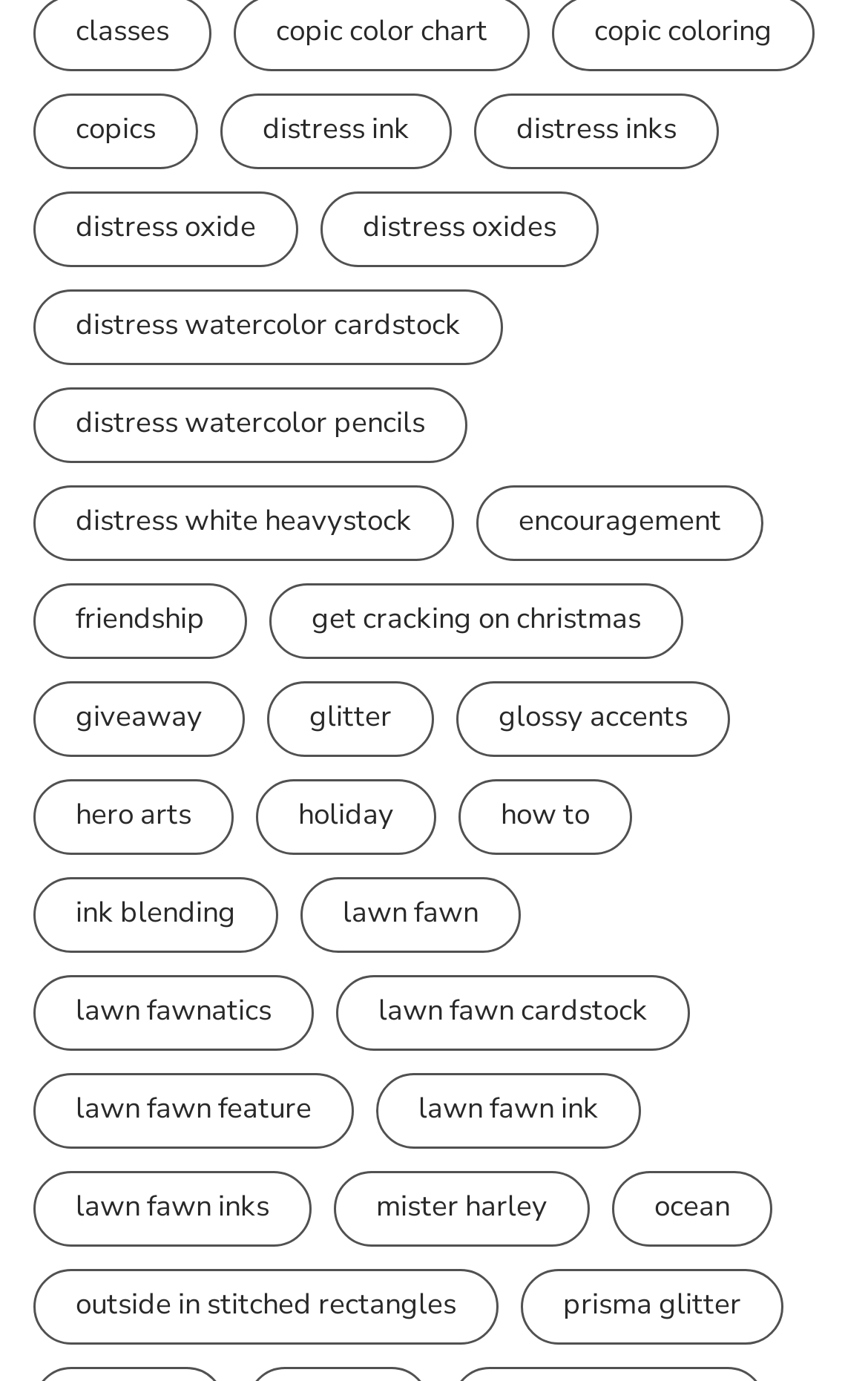Please identify the bounding box coordinates of the element on the webpage that should be clicked to follow this instruction: "View distress ink products". The bounding box coordinates should be given as four float numbers between 0 and 1, formatted as [left, top, right, bottom].

[0.254, 0.068, 0.521, 0.122]